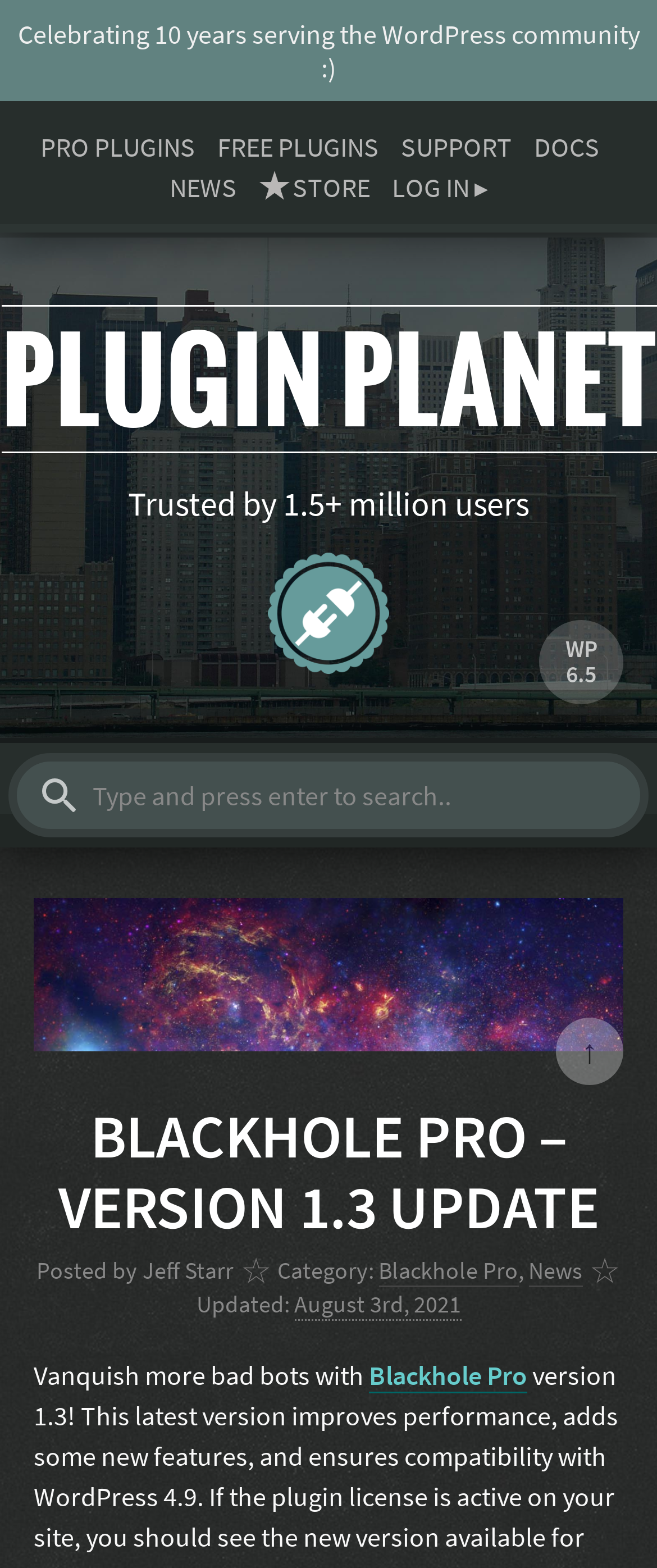Determine the bounding box for the UI element as described: "Blackhole Pro". The coordinates should be represented as four float numbers between 0 and 1, formatted as [left, top, right, bottom].

[0.562, 0.866, 0.803, 0.889]